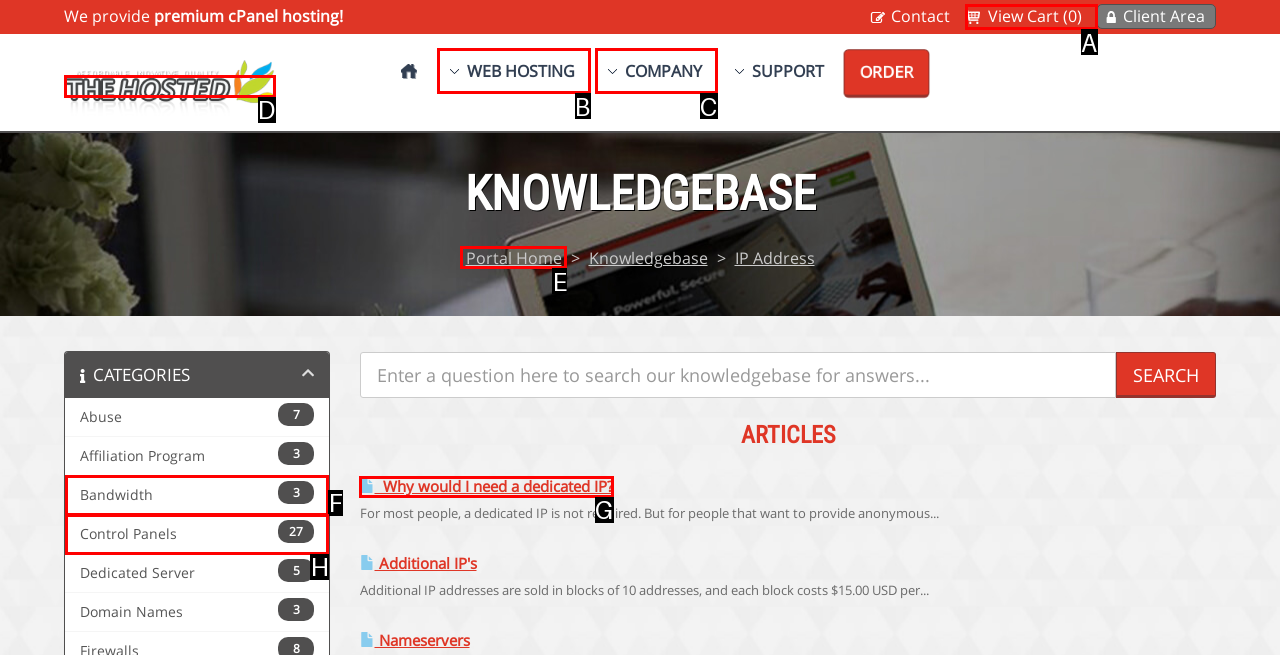From the given options, tell me which letter should be clicked to complete this task: Read the article about 'Why would I need a dedicated IP?'
Answer with the letter only.

G